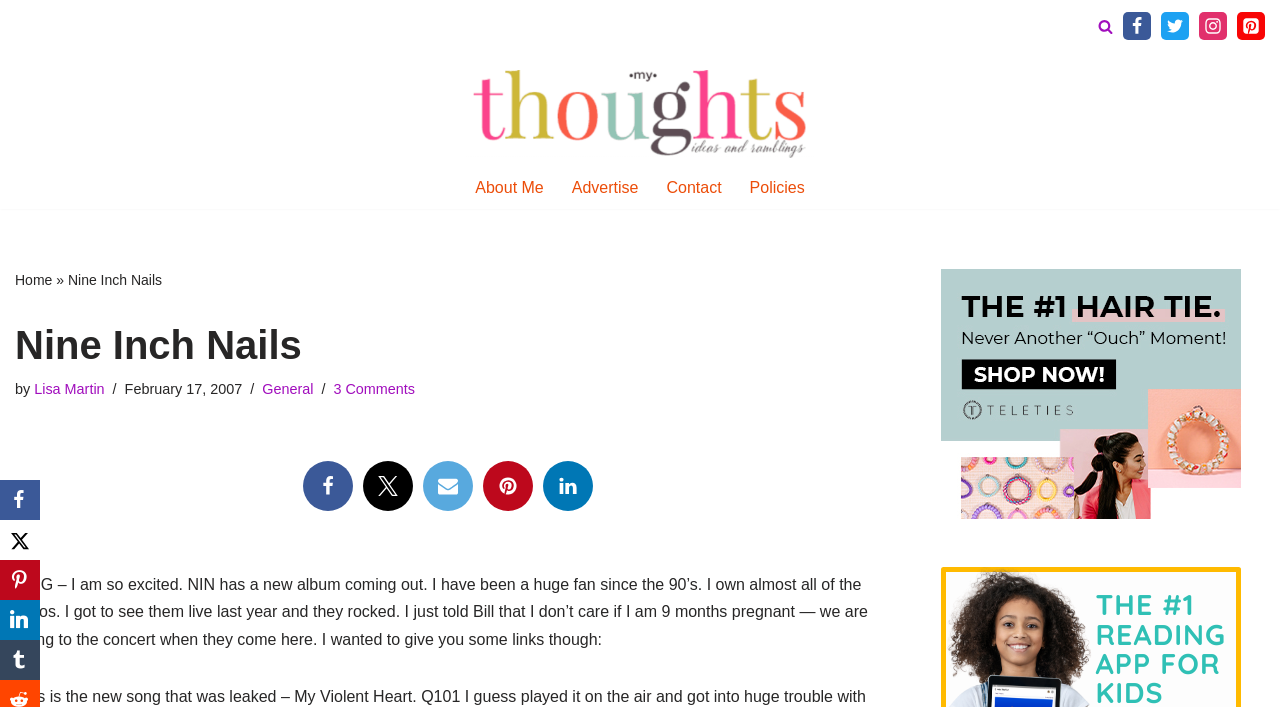What is the date of the blog post?
From the details in the image, answer the question comprehensively.

I found the date of the blog post by looking at the time element, which contains the text 'February 17, 2007'. This is likely the date the blog post was published.